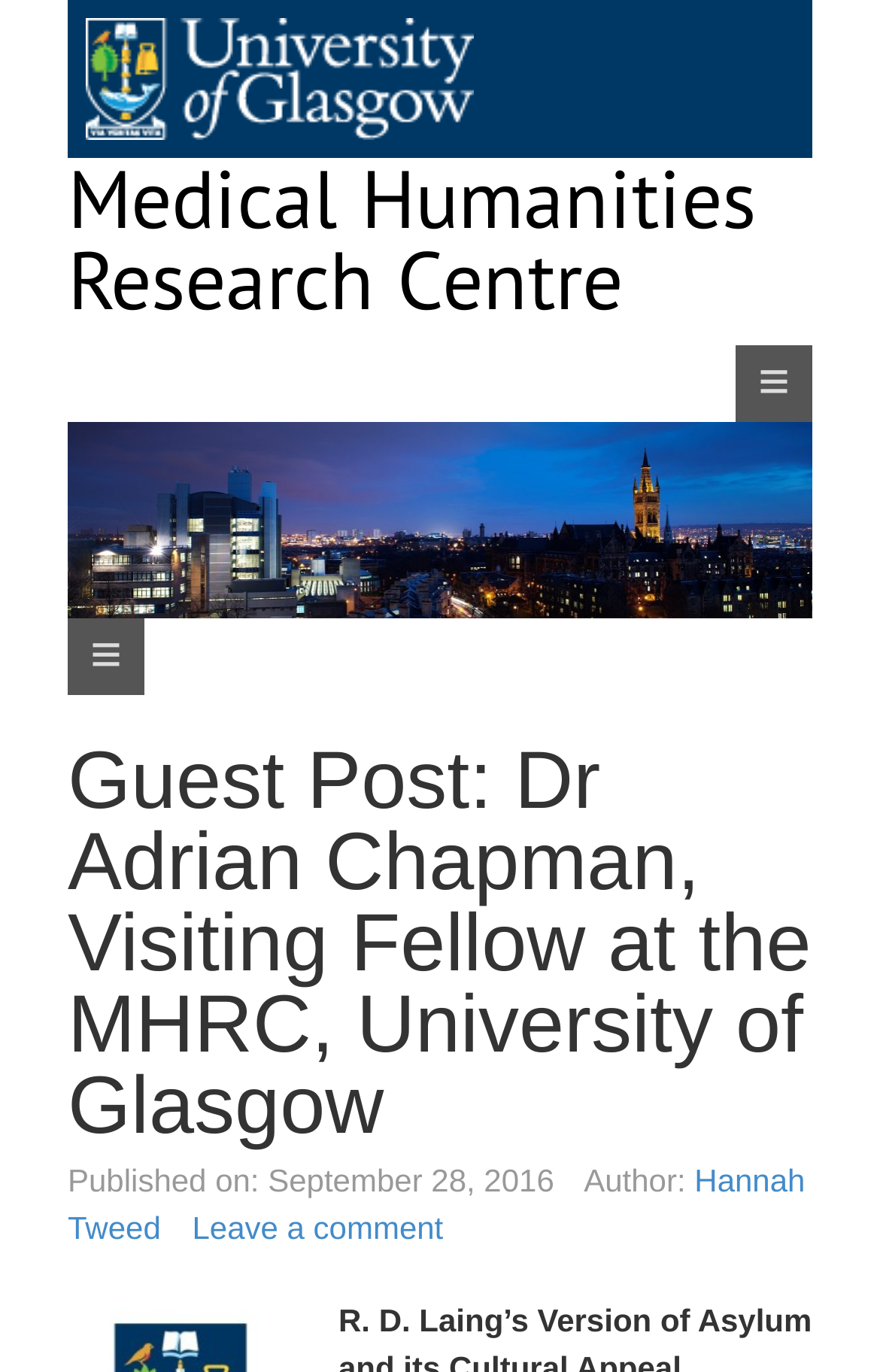What is the name of the university?
Using the information from the image, answer the question thoroughly.

I found the name of the university by looking at the link above the navigation menu. The link is an image, and it says 'University of Glasgow'.